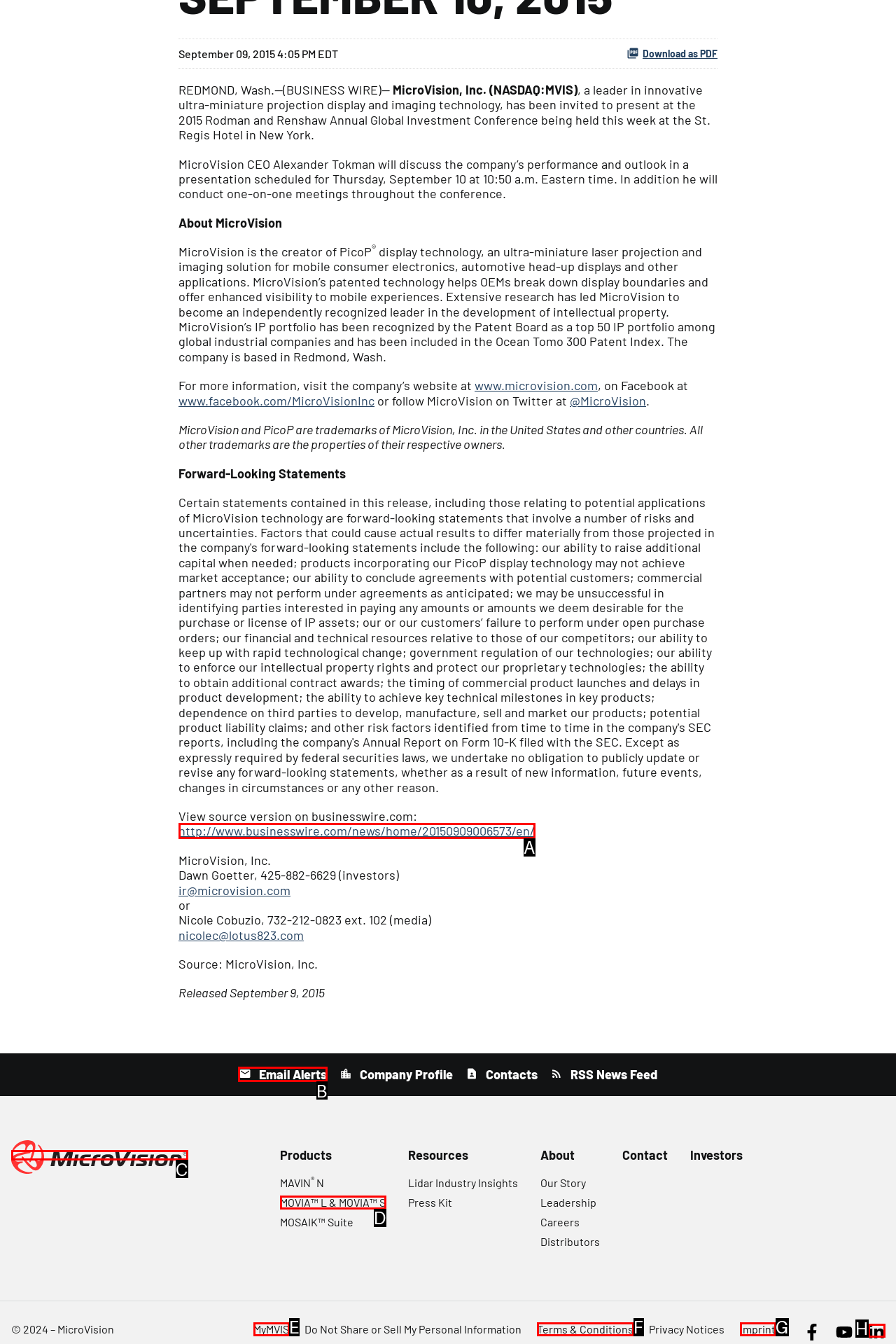Determine which HTML element to click to execute the following task: Email Alerts Answer with the letter of the selected option.

B